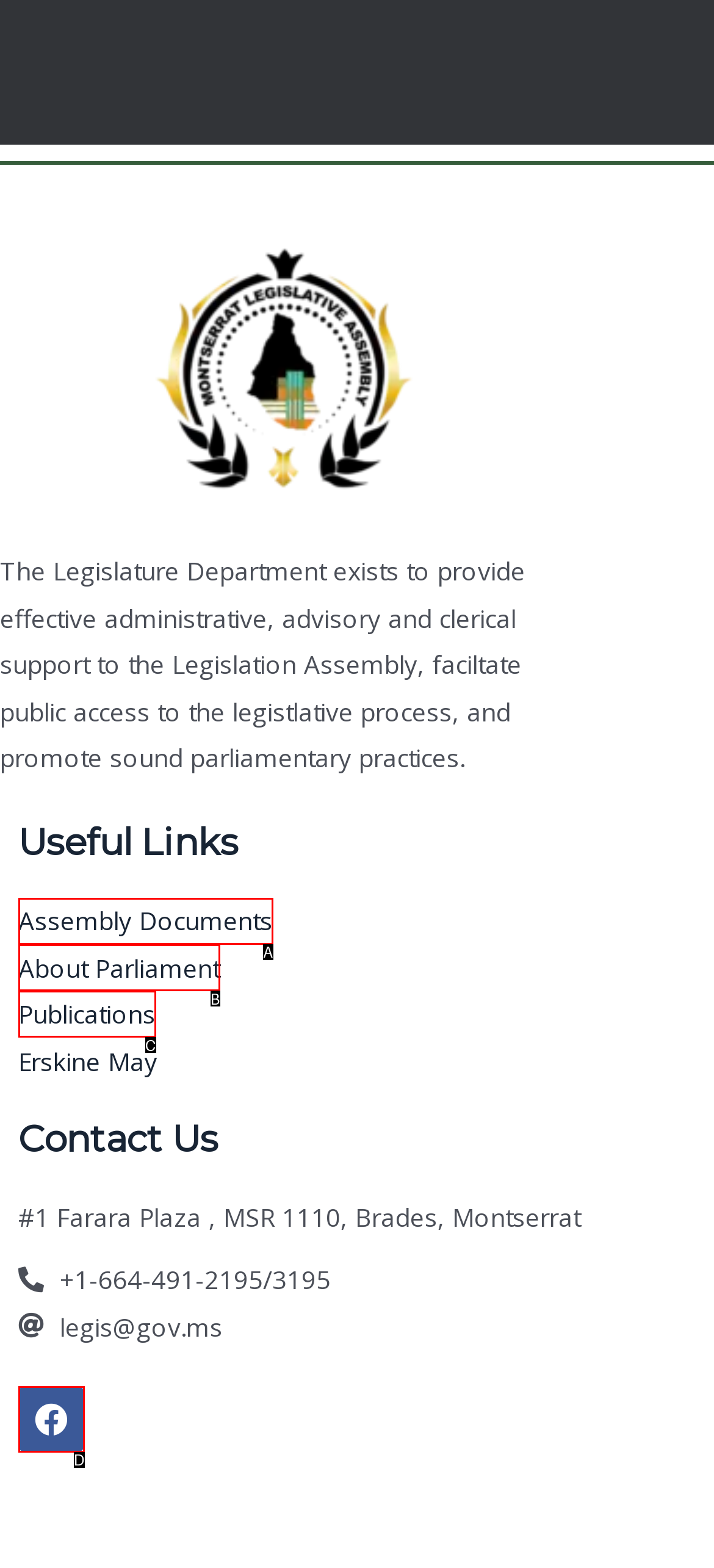Match the element description: Facebook to the correct HTML element. Answer with the letter of the selected option.

D